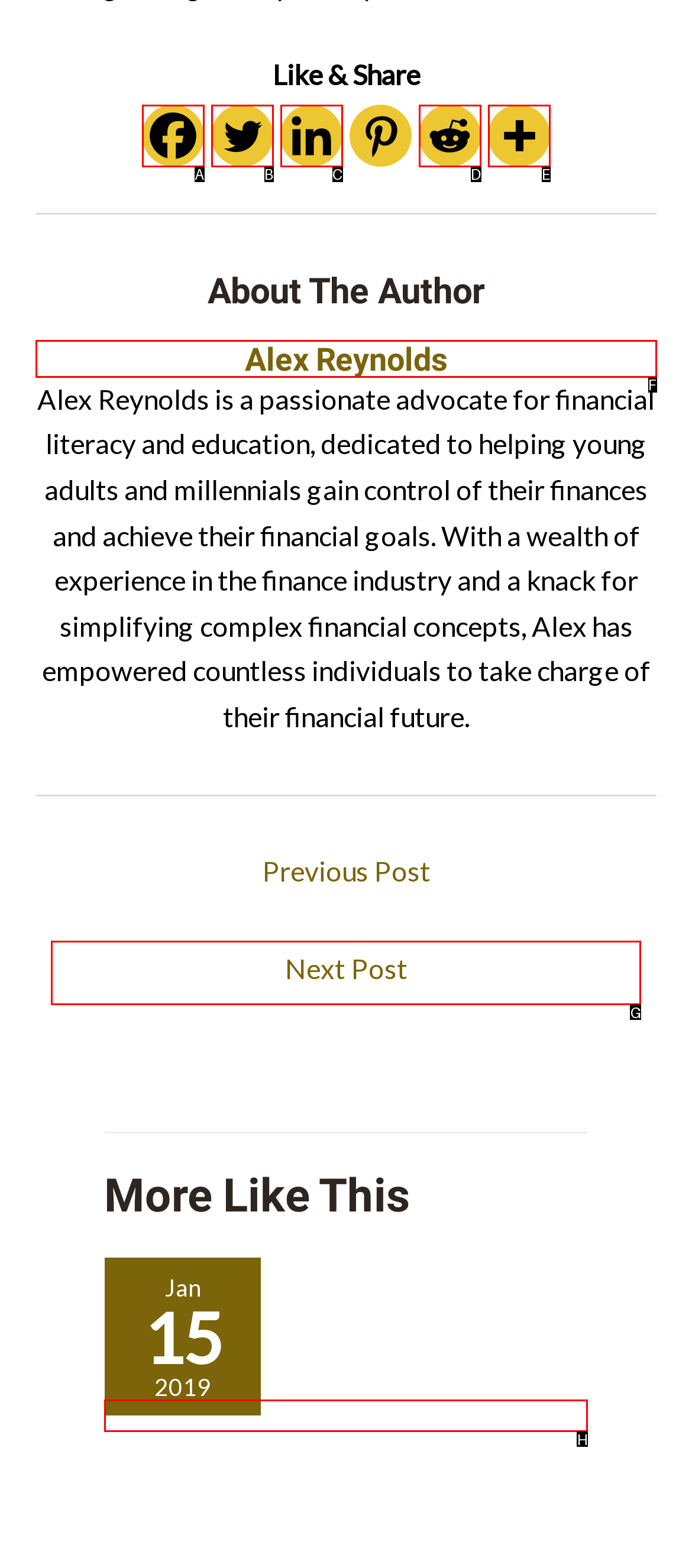Tell me which option best matches this description: aria-label="Reddit" title="Reddit"
Answer with the letter of the matching option directly from the given choices.

D